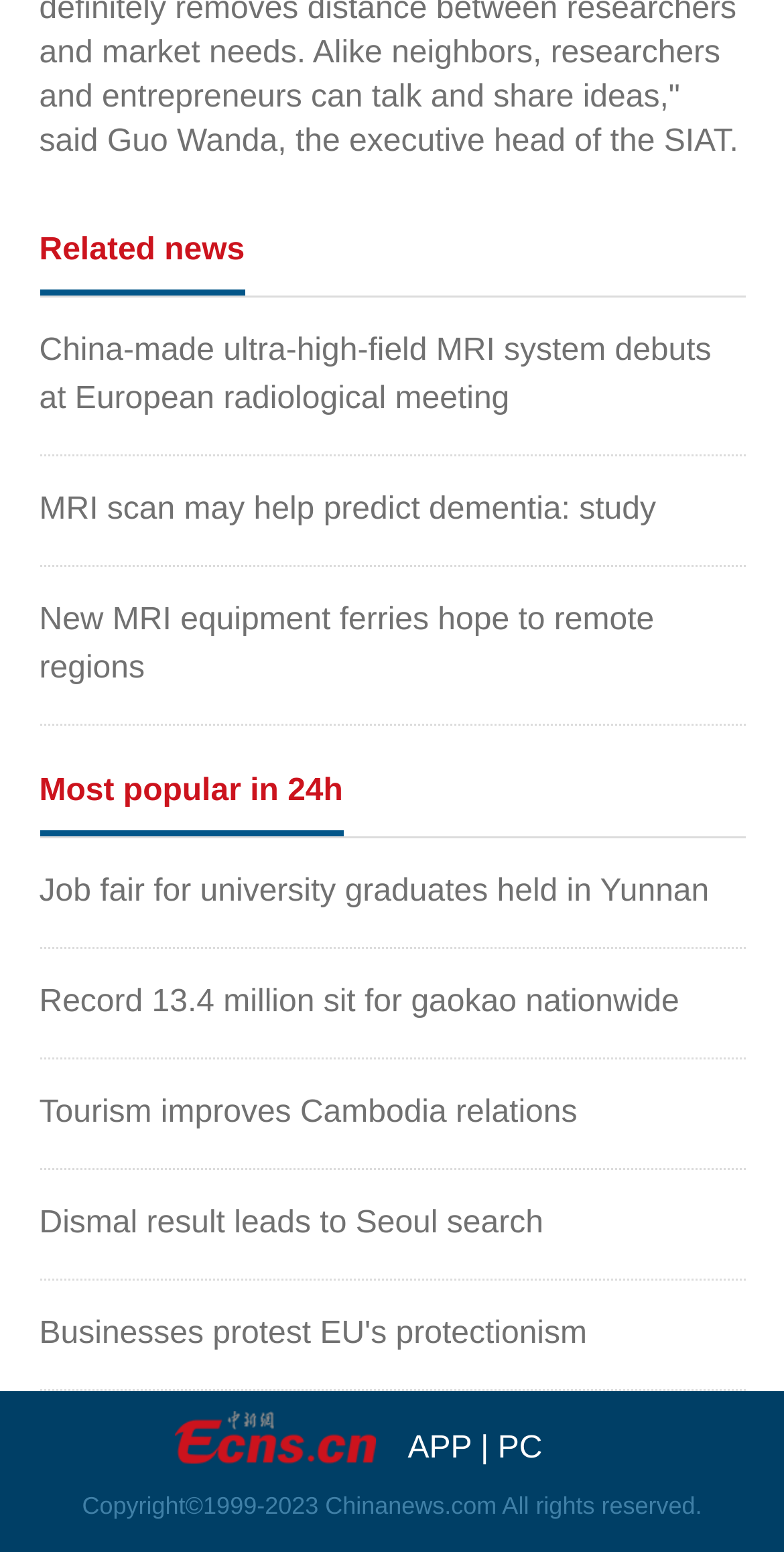How many sections are there on the webpage?
Using the visual information from the image, give a one-word or short-phrase answer.

2